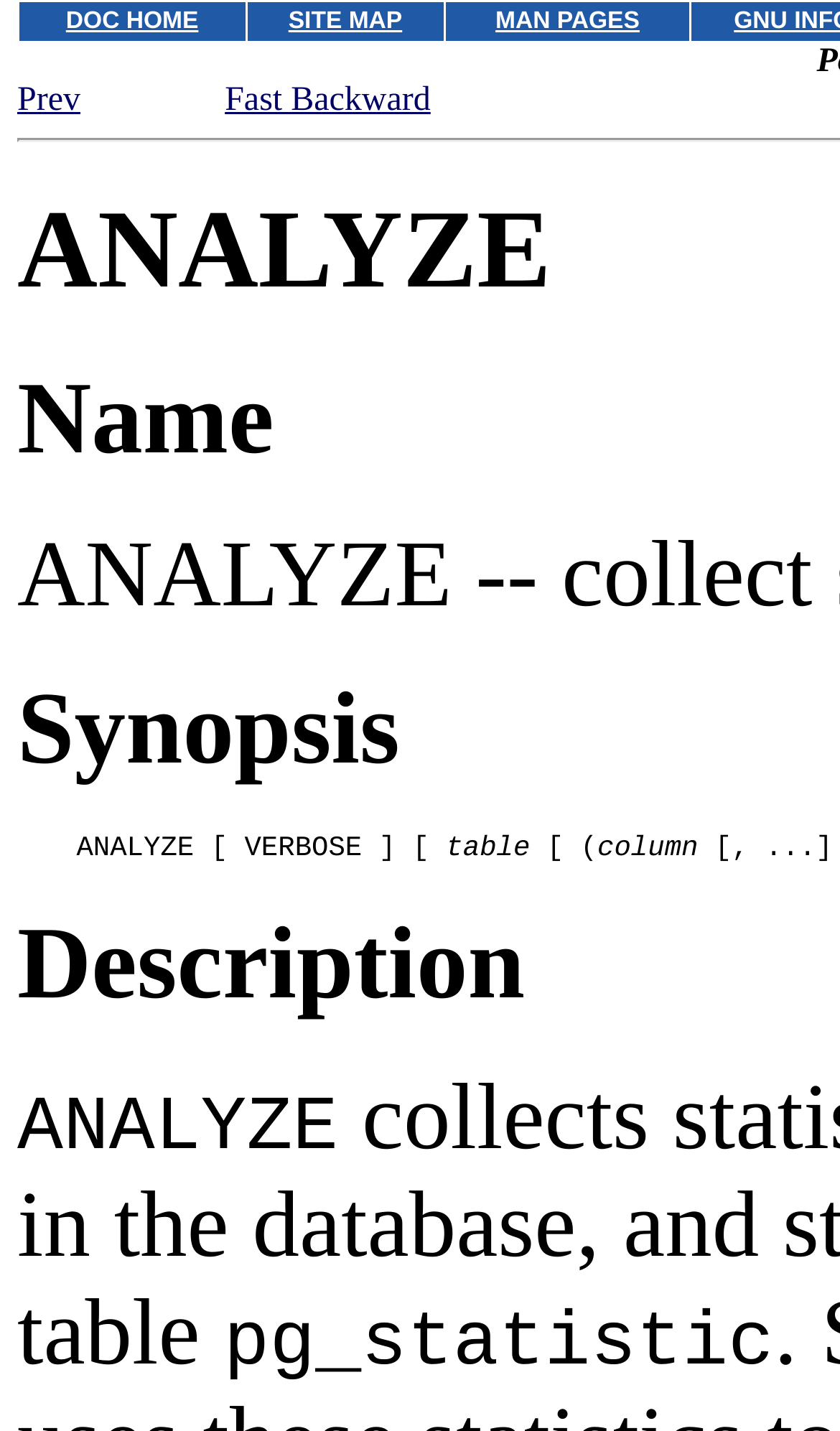How many links are in the top grid?
By examining the image, provide a one-word or phrase answer.

3